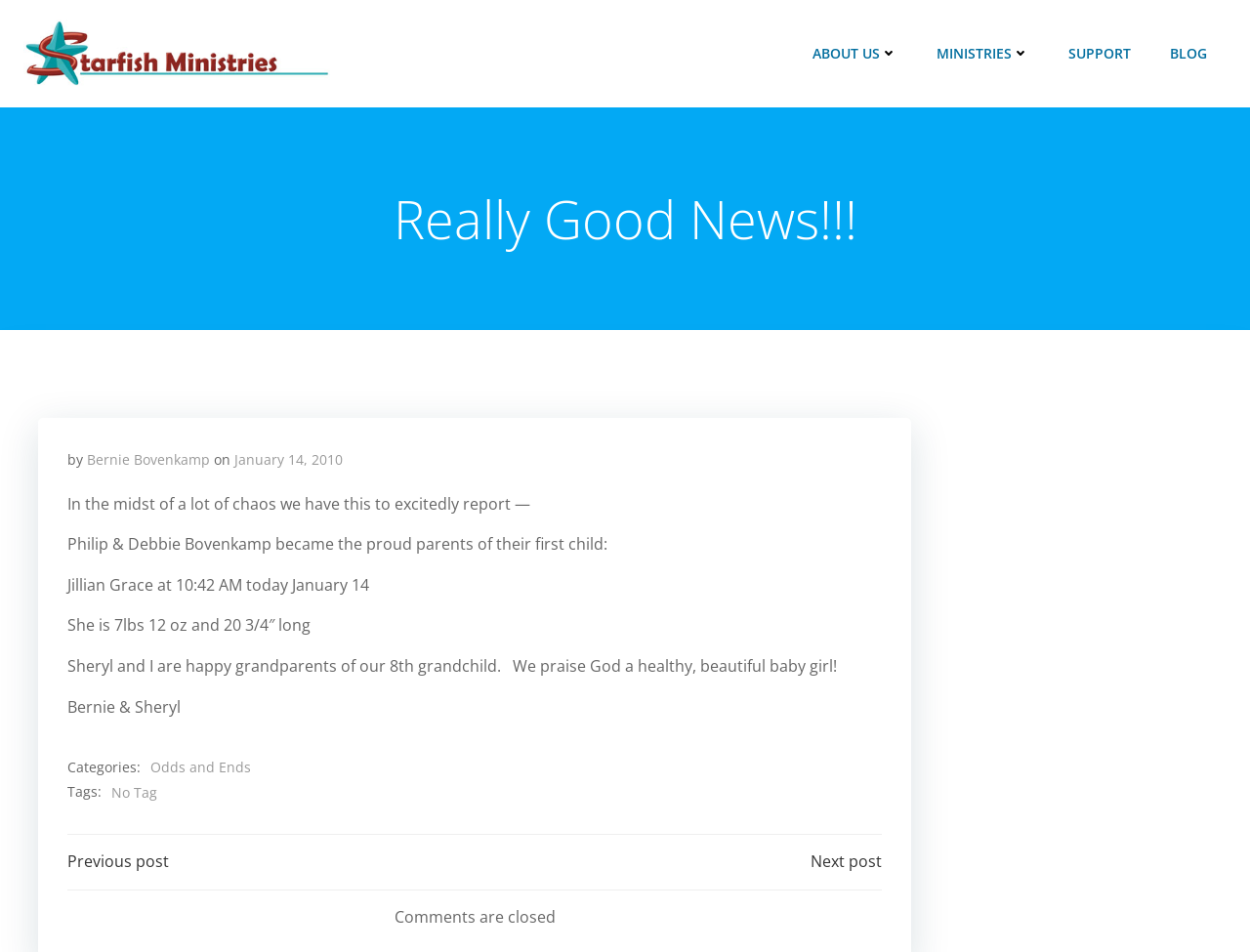Show me the bounding box coordinates of the clickable region to achieve the task as per the instruction: "click ABOUT US".

[0.65, 0.046, 0.718, 0.067]